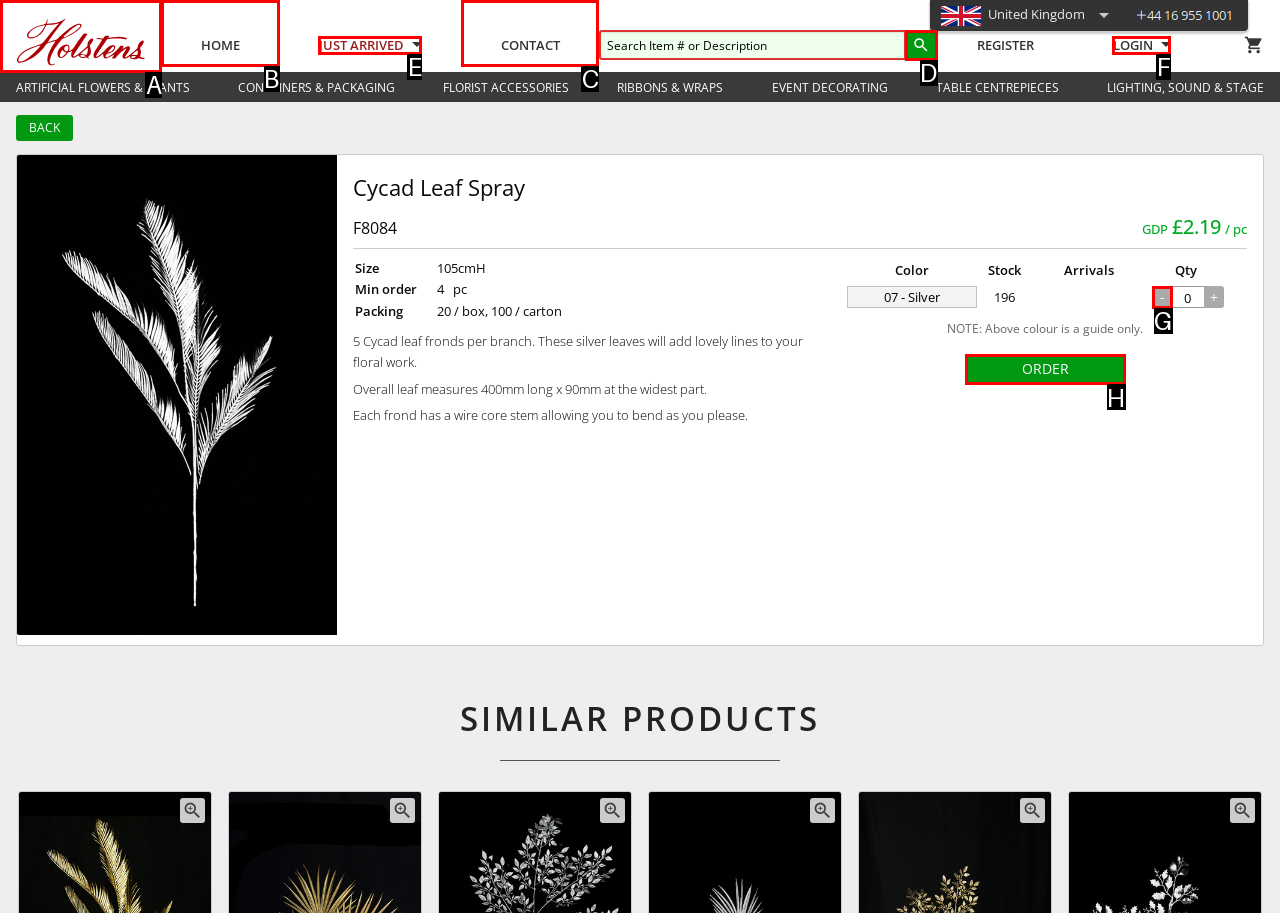Match the following description to the correct HTML element: JUST ARRIVED Indicate your choice by providing the letter.

E